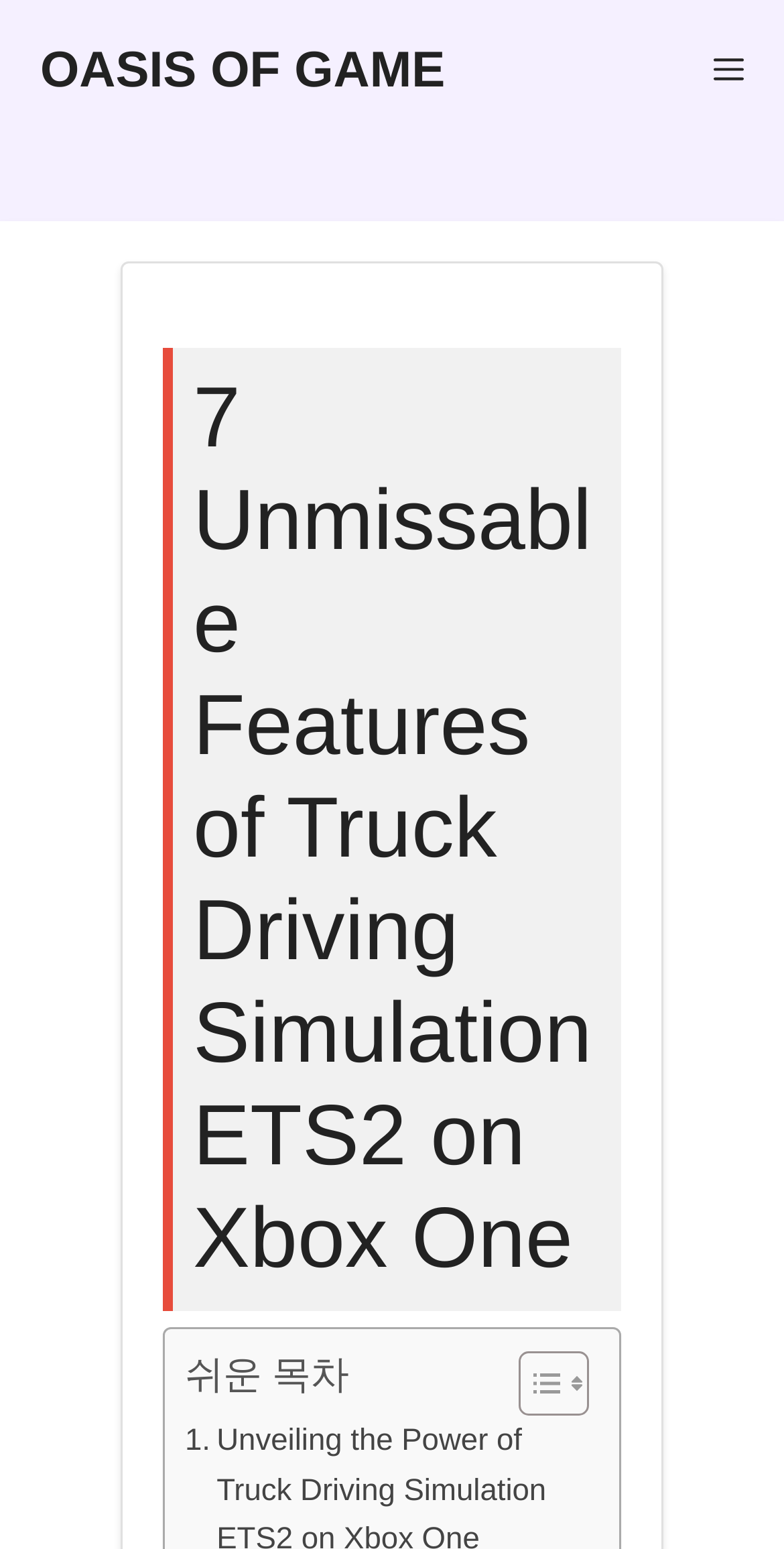Identify the title of the webpage and provide its text content.

7 Unmissable Features of Truck Driving Simulation ETS2 on Xbox One